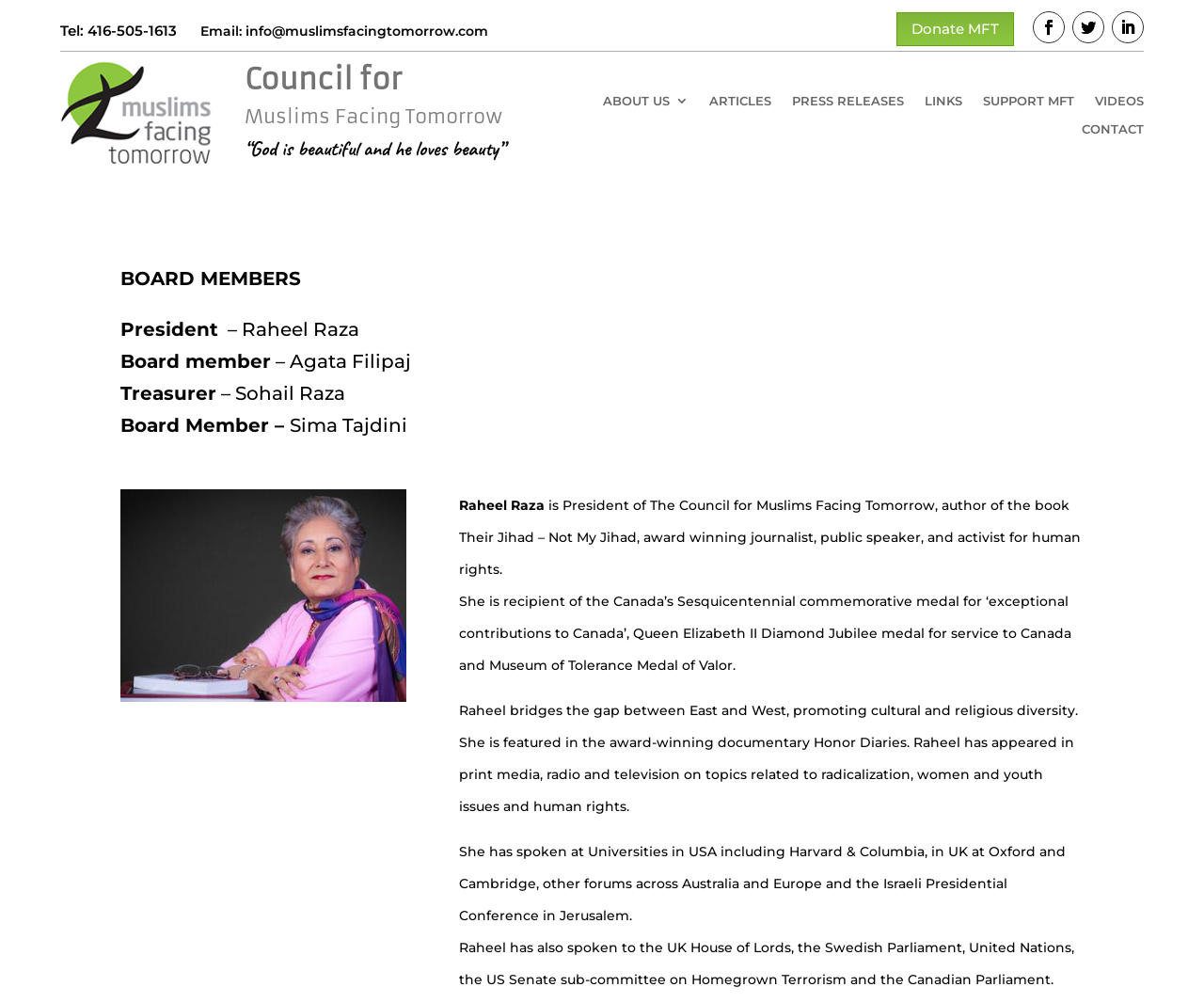Respond with a single word or phrase to the following question: What is the name of the documentary featuring Raheel Raza?

Honor Diaries